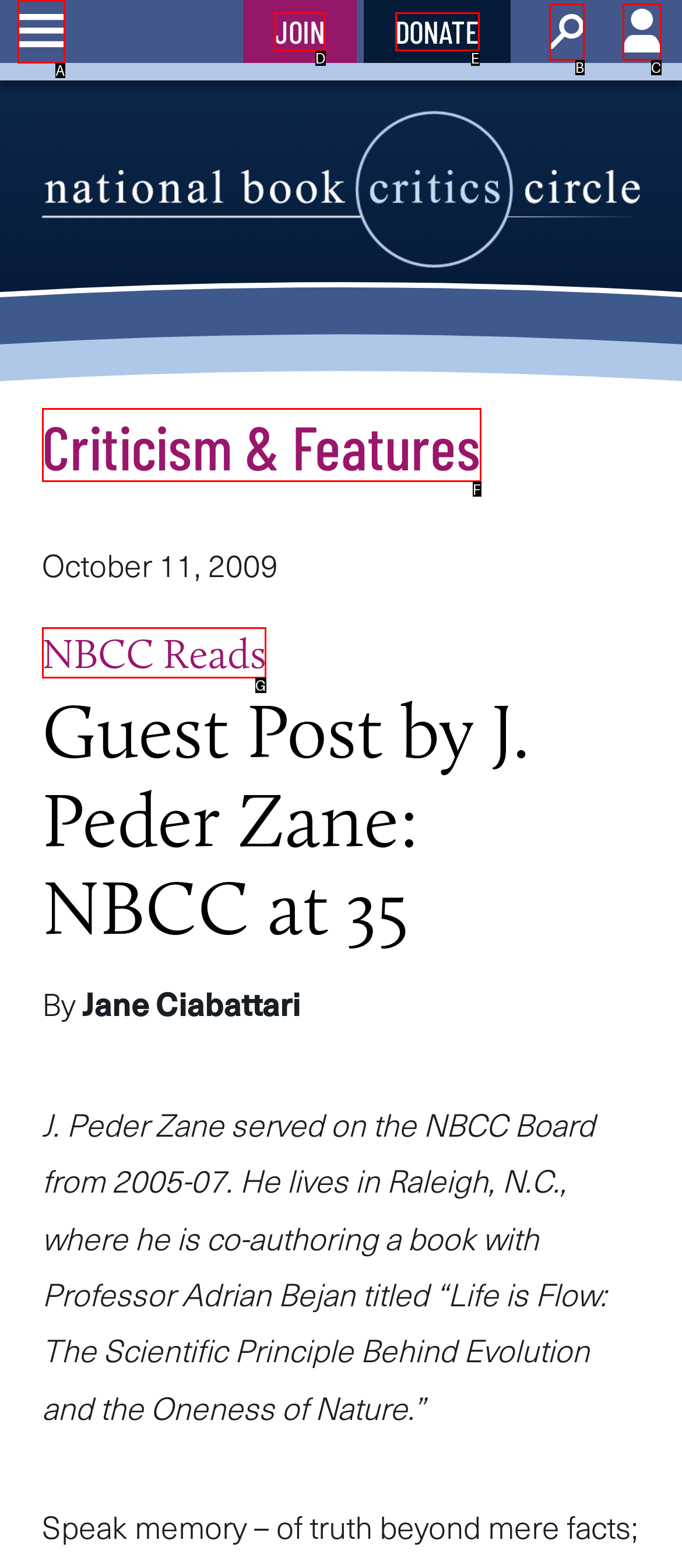Pinpoint the HTML element that fits the description: Criticism & Features
Answer by providing the letter of the correct option.

F